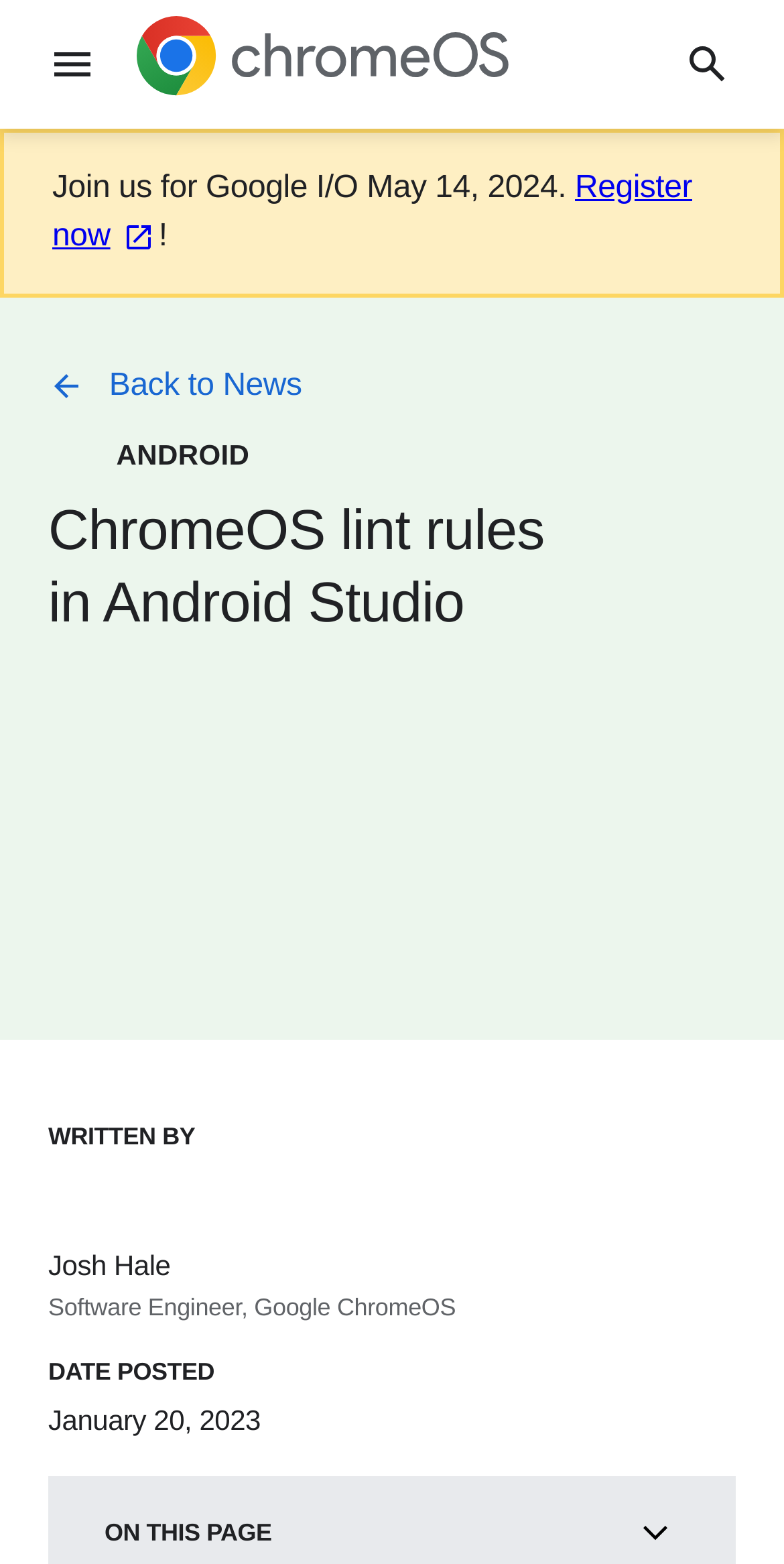What is the role of the author?
Using the visual information, answer the question in a single word or phrase.

Software Engineer